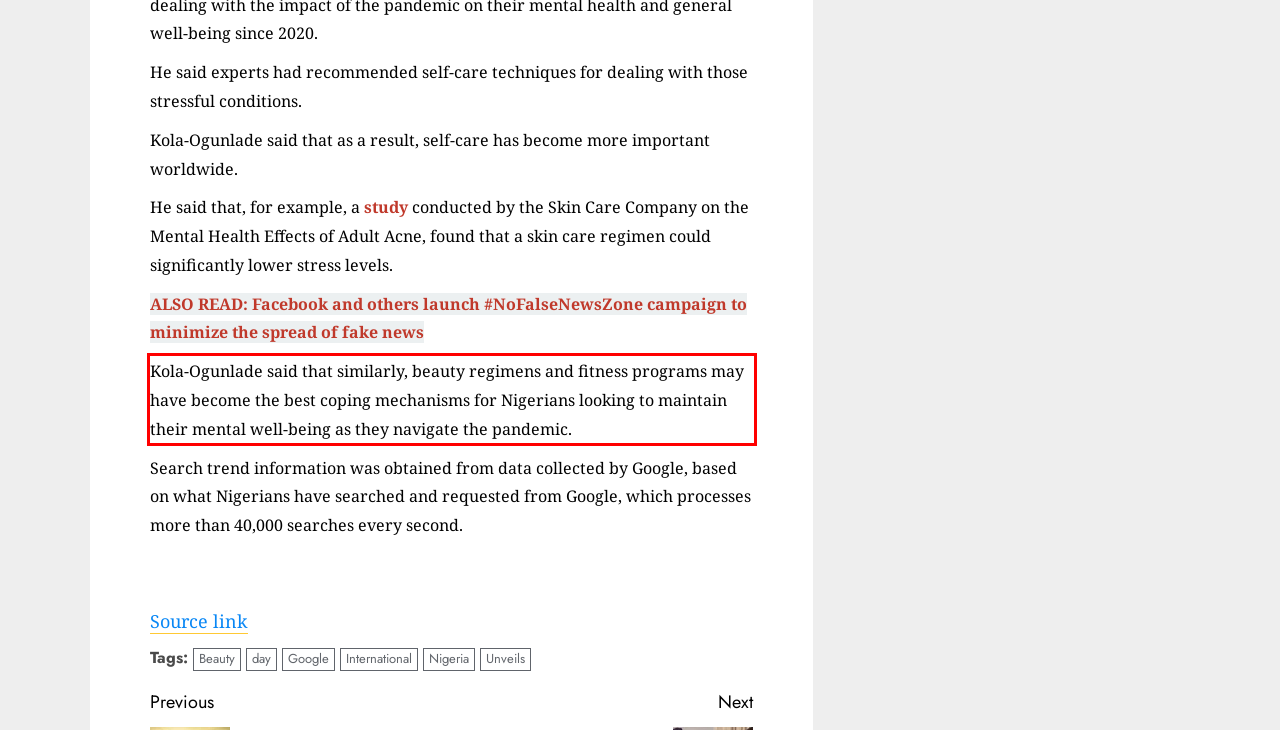Please identify the text within the red rectangular bounding box in the provided webpage screenshot.

Kola-Ogunlade said that similarly, beauty regimens and fitness programs may have become the best coping mechanisms for Nigerians looking to maintain their mental well-being as they navigate the pandemic.